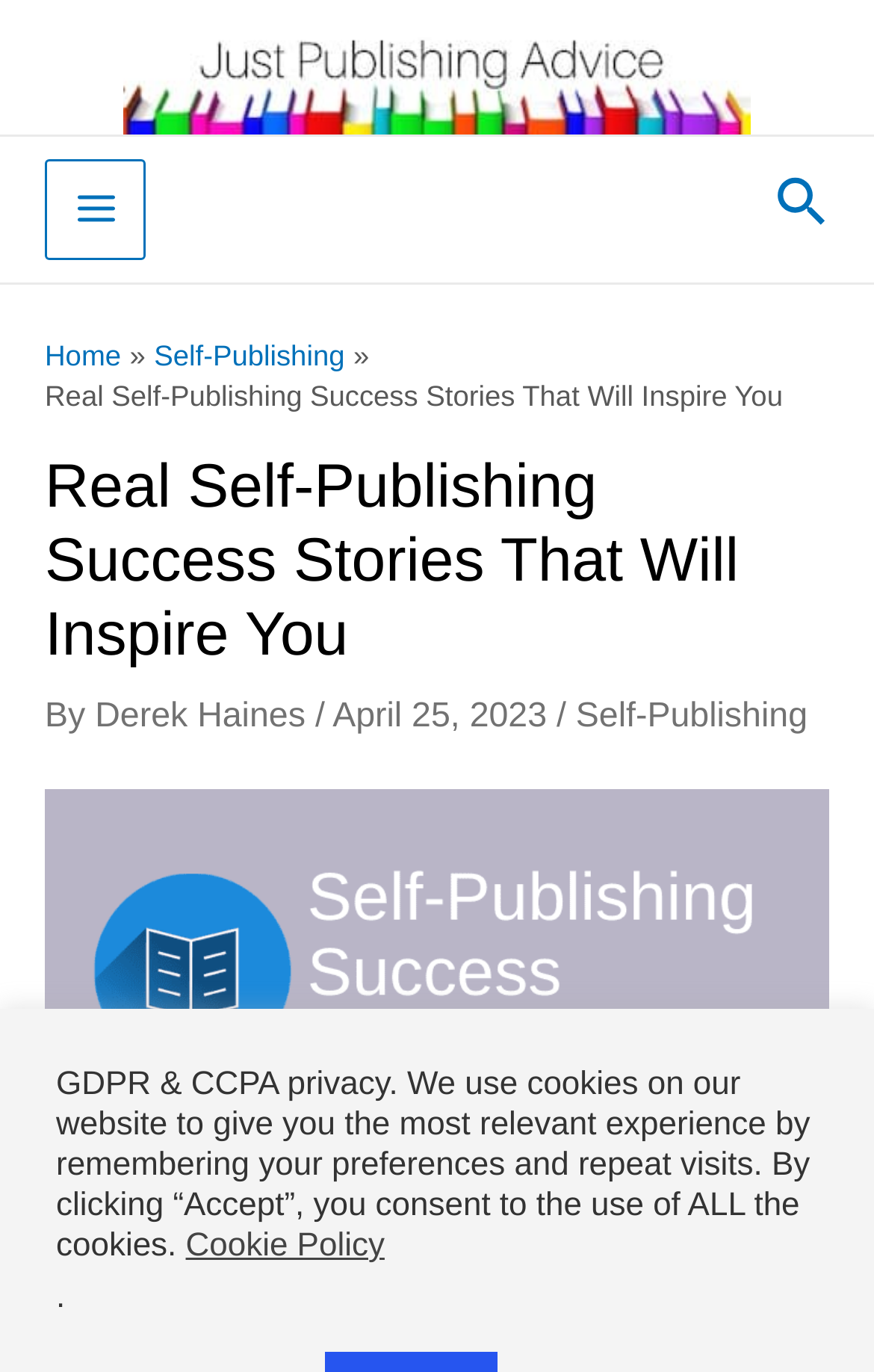Specify the bounding box coordinates of the element's region that should be clicked to achieve the following instruction: "Click the main menu button". The bounding box coordinates consist of four float numbers between 0 and 1, in the format [left, top, right, bottom].

[0.051, 0.116, 0.167, 0.19]